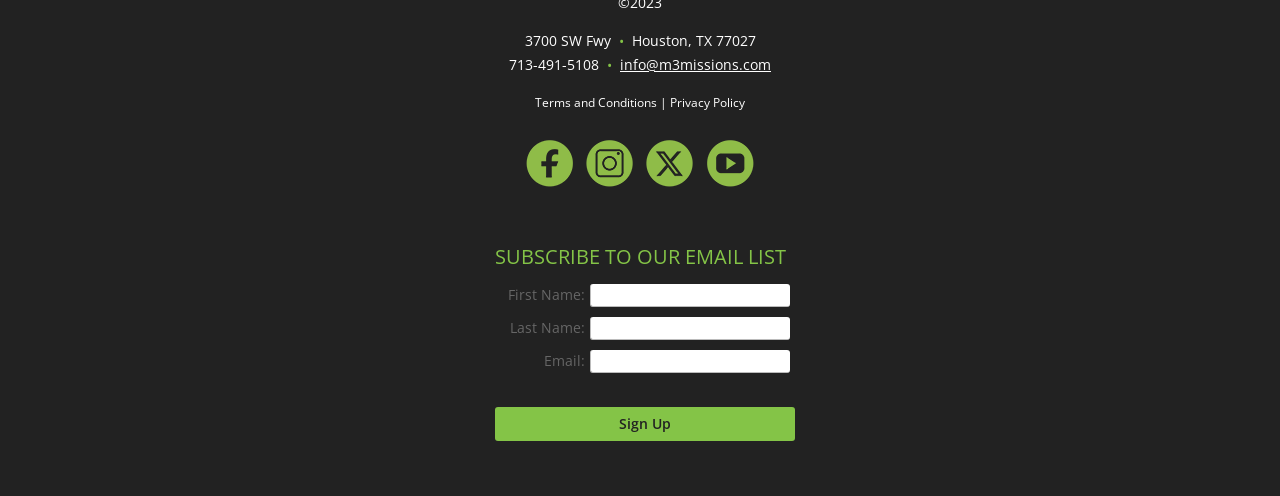Please find the bounding box coordinates of the section that needs to be clicked to achieve this instruction: "Click the Sign Up button".

[0.387, 0.821, 0.621, 0.89]